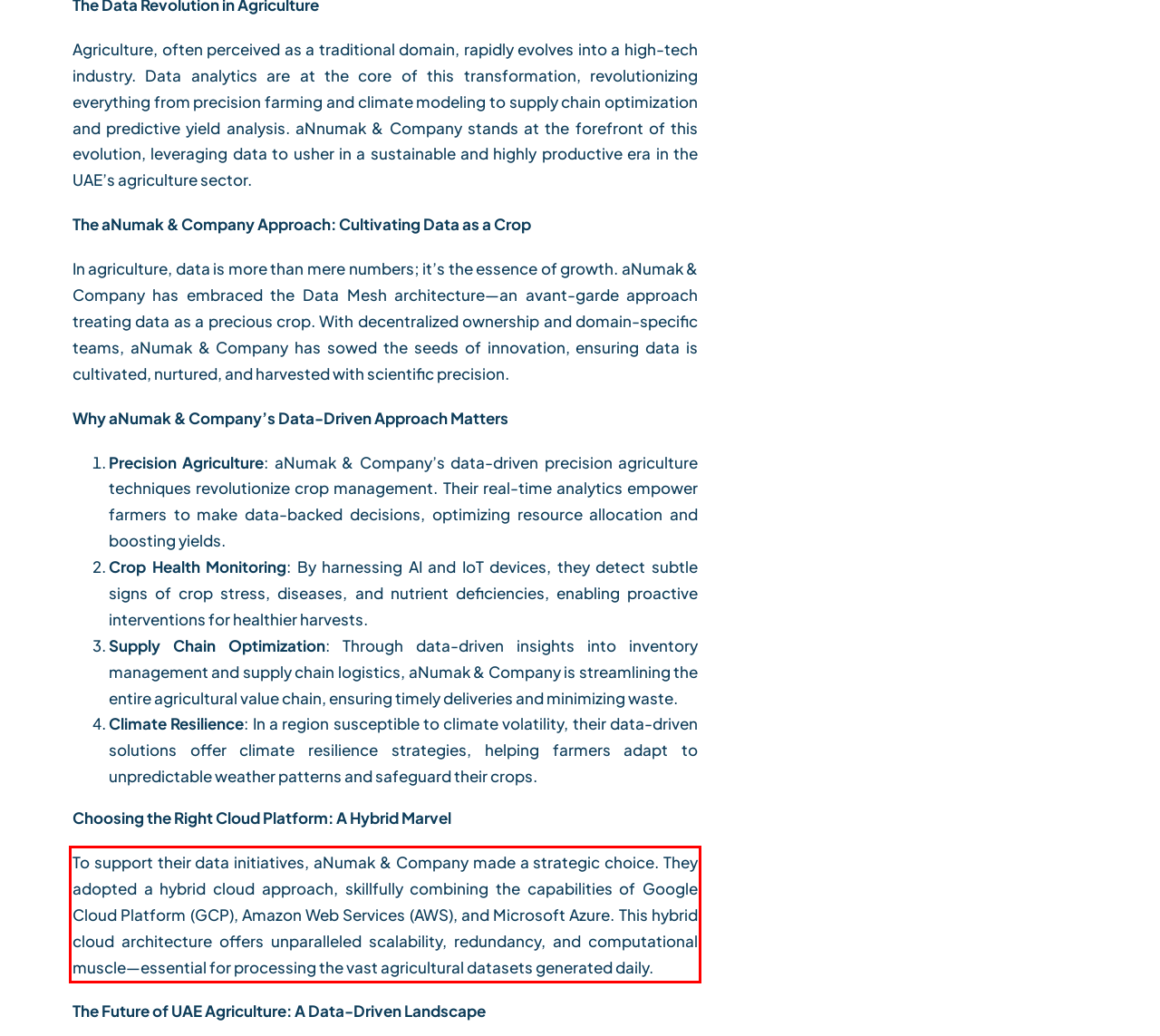Identify the text inside the red bounding box in the provided webpage screenshot and transcribe it.

To support their data initiatives, aNumak & Company made a strategic choice. They adopted a hybrid cloud approach, skillfully combining the capabilities of Google Cloud Platform (GCP), Amazon Web Services (AWS), and Microsoft Azure. This hybrid cloud architecture offers unparalleled scalability, redundancy, and computational muscle—essential for processing the vast agricultural datasets generated daily.